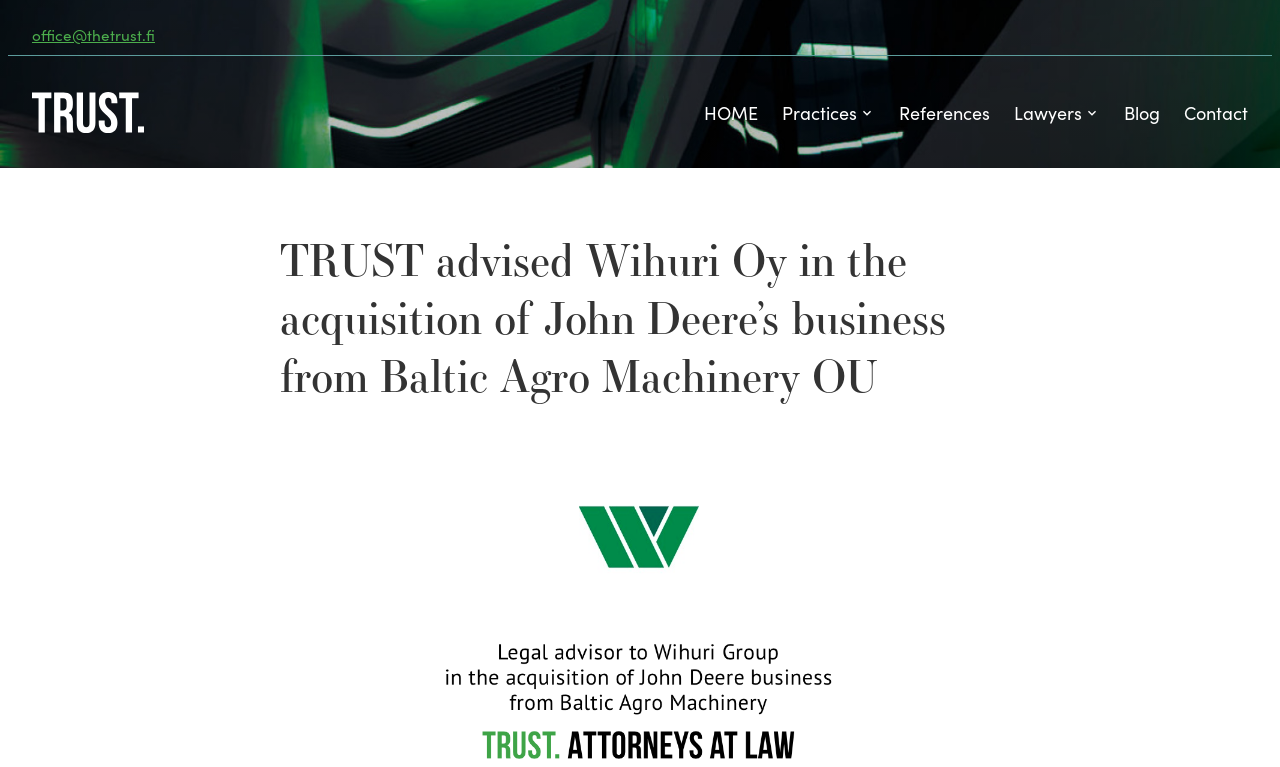Summarize the webpage comprehensively, mentioning all visible components.

The webpage appears to be a news article or press release from a law firm called TRUST. At the top left corner, there is a logo of TRUST, which is an image with the text "TRUST." Next to the logo, there are two links: "office@thetrust.fi" and "TRUST." 

On the top right side, there is a navigation menu labeled "Päävalikko" which contains several links, including "HOME", "Practices", "References", "Lawyers", "Blog", and "Contact". Each of these links is positioned horizontally next to each other, with the "HOME" link on the left and the "Contact" link on the right.

Below the navigation menu, there is a main heading that summarizes the content of the article: "TRUST advised Wihuri Oy in the acquisition of John Deere’s business from Baltic Agro Machinery OU". This heading is centered on the page and takes up a significant portion of the vertical space.